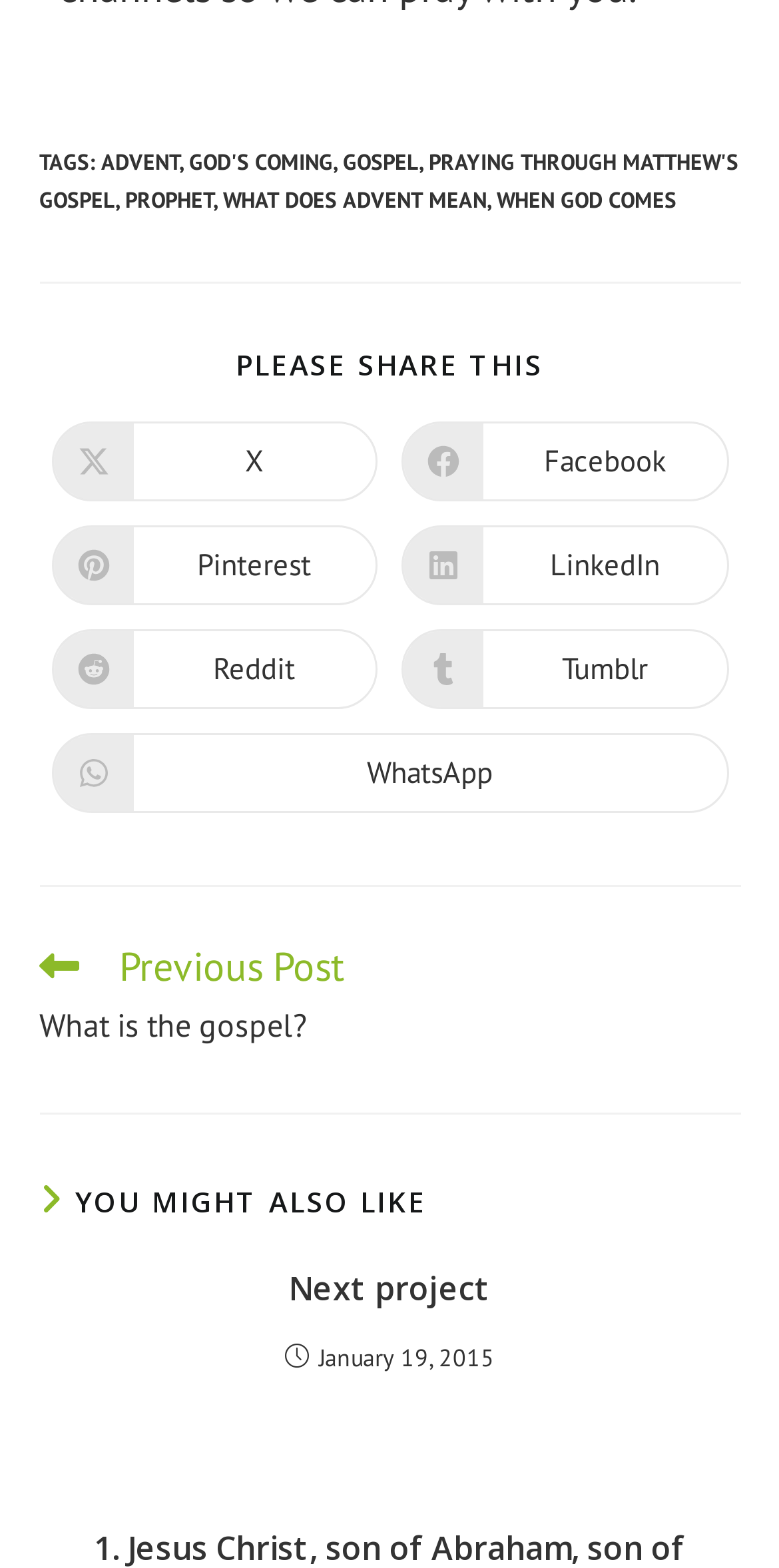Find the bounding box coordinates for the HTML element described in this sentence: "Previous PostWhat is the gospel?". Provide the coordinates as four float numbers between 0 and 1, in the format [left, top, right, bottom].

[0.05, 0.603, 0.95, 0.672]